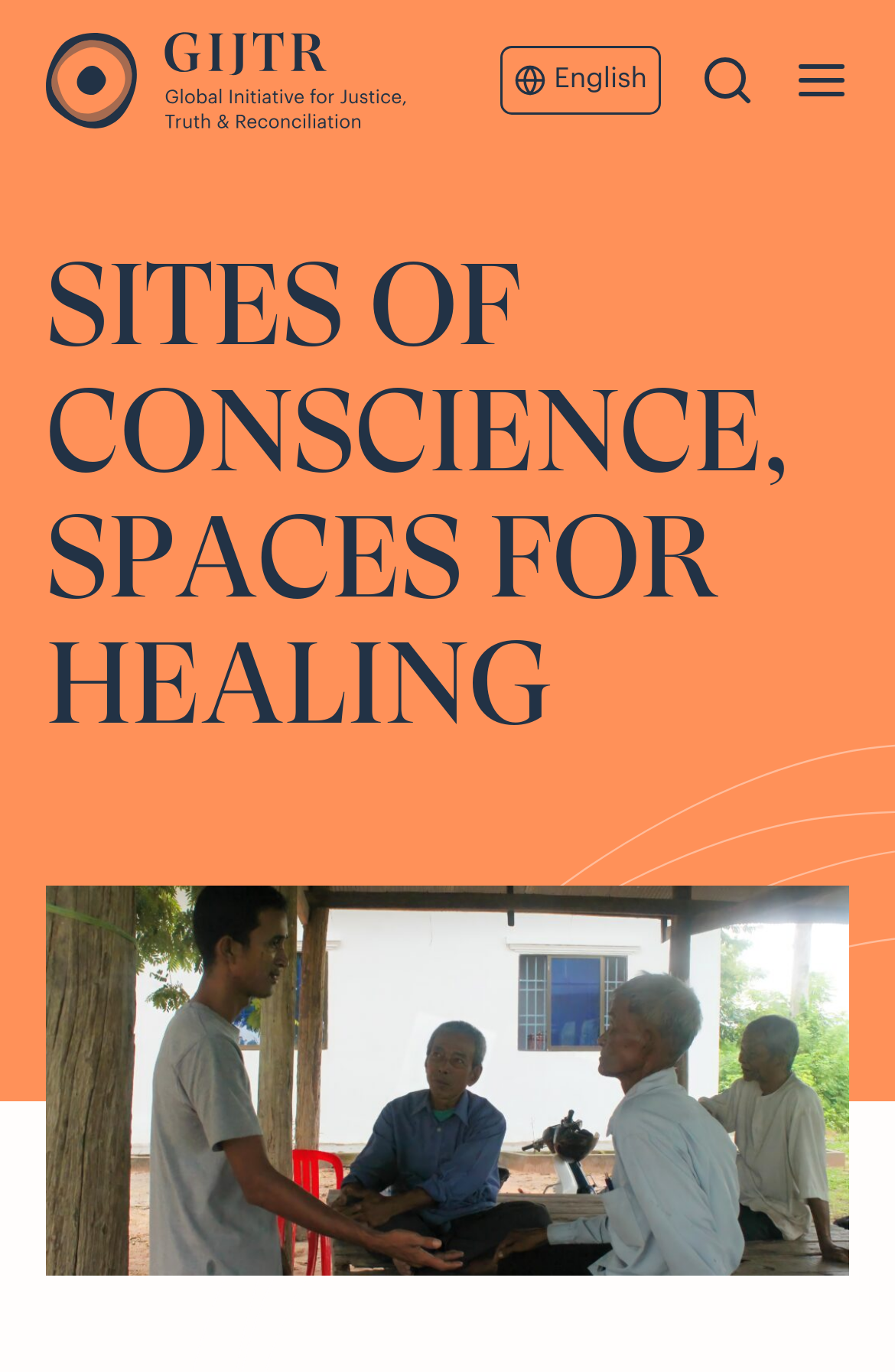What is the main title displayed on this webpage?

SITES OF CONSCIENCE, SPACES FOR HEALING